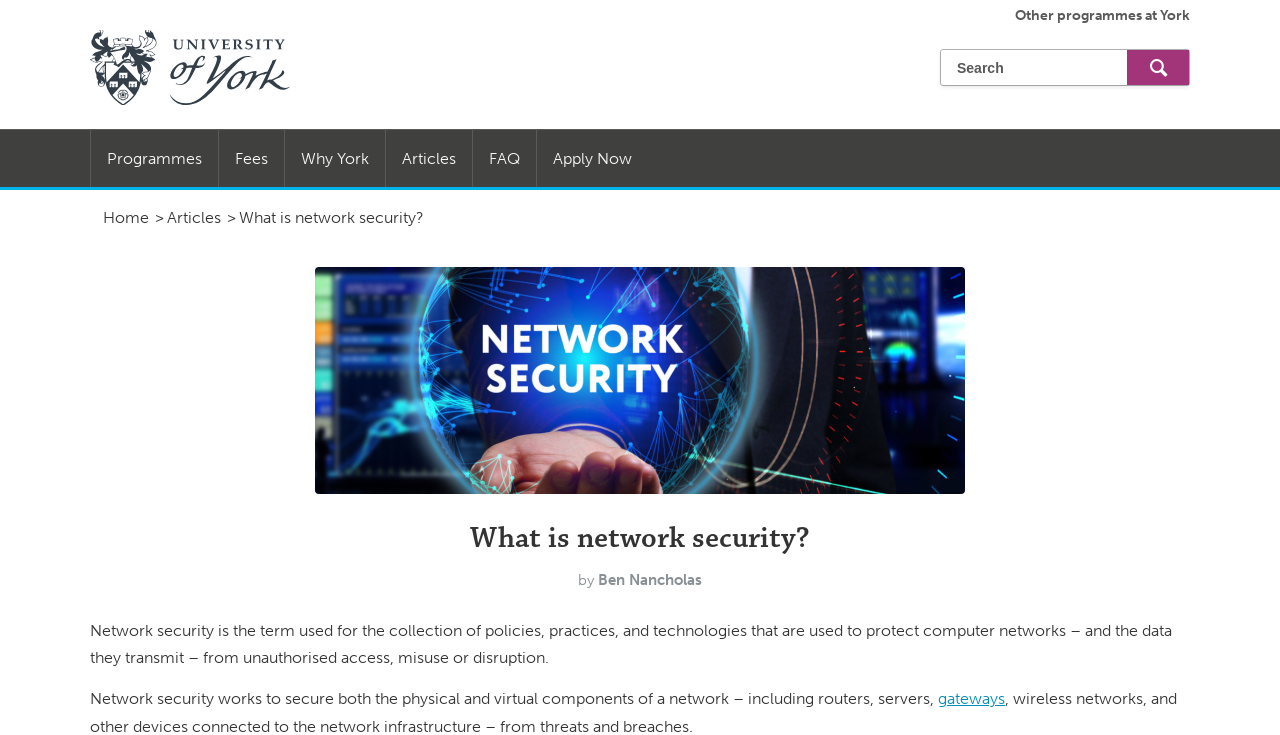Please identify the bounding box coordinates for the region that you need to click to follow this instruction: "Read the article about network security".

[0.187, 0.283, 0.331, 0.309]